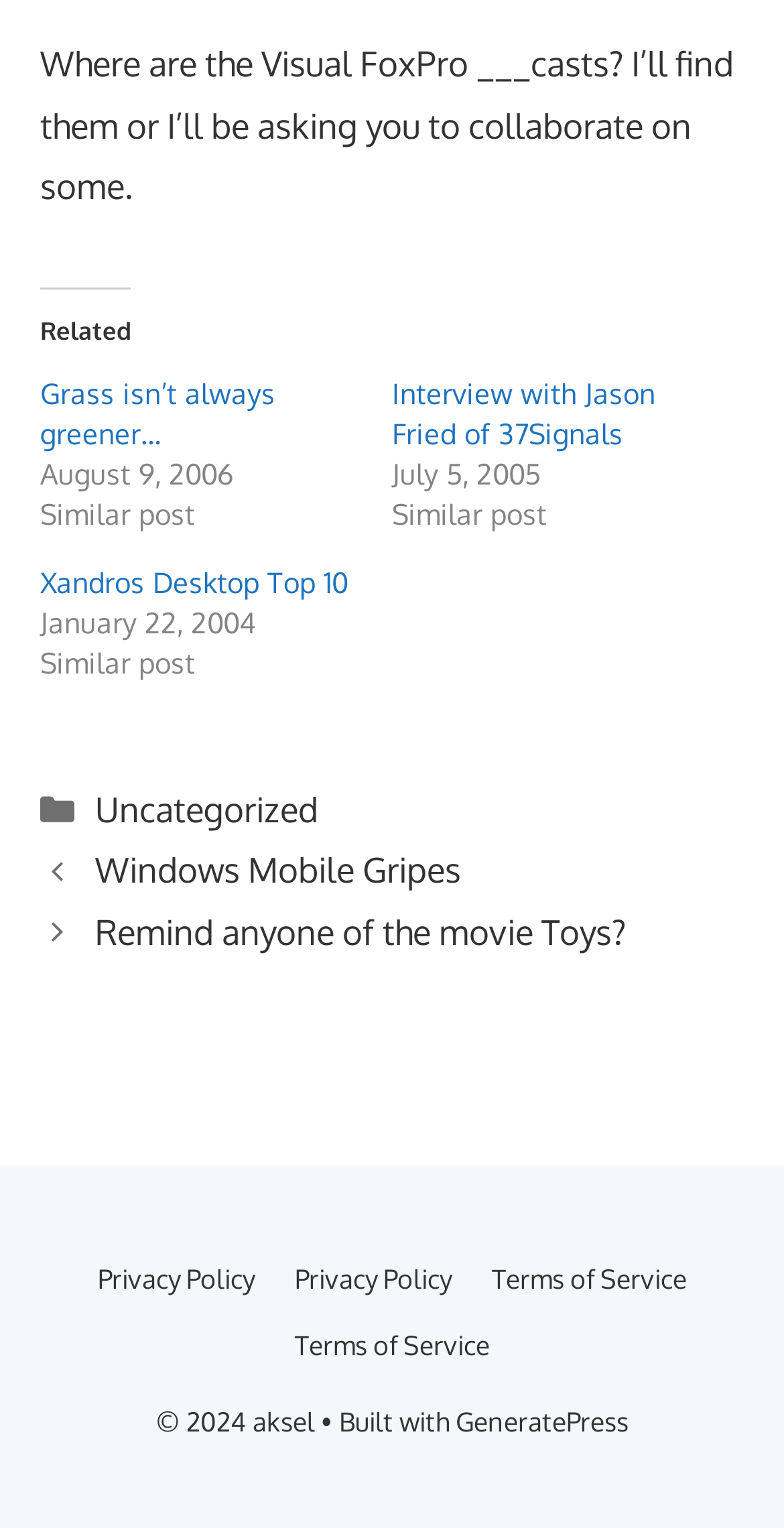Determine the bounding box coordinates for the clickable element required to fulfill the instruction: "Read the 'Xandros Desktop Top 10' article". Provide the coordinates as four float numbers between 0 and 1, i.e., [left, top, right, bottom].

[0.051, 0.369, 0.444, 0.392]